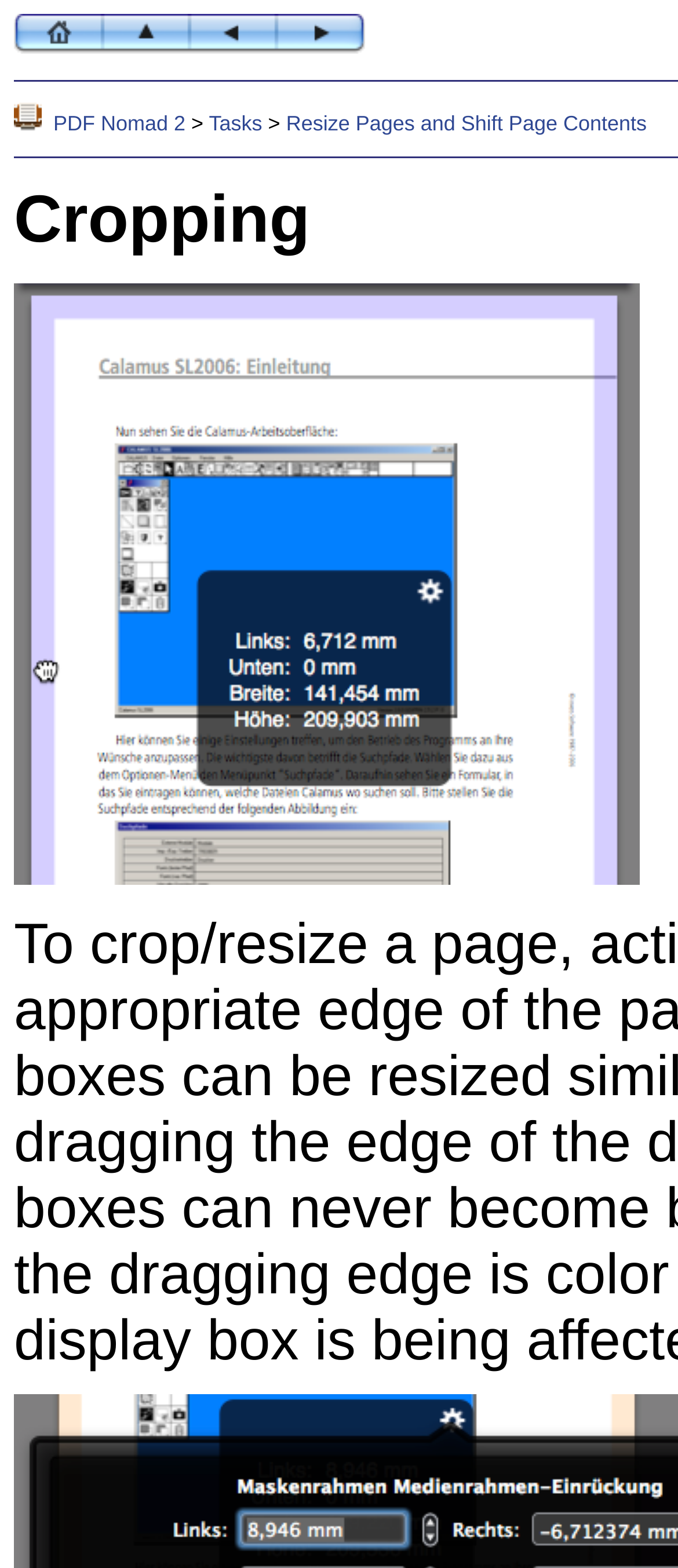Find the bounding box coordinates for the UI element that matches this description: "Tasks".

[0.308, 0.071, 0.387, 0.086]